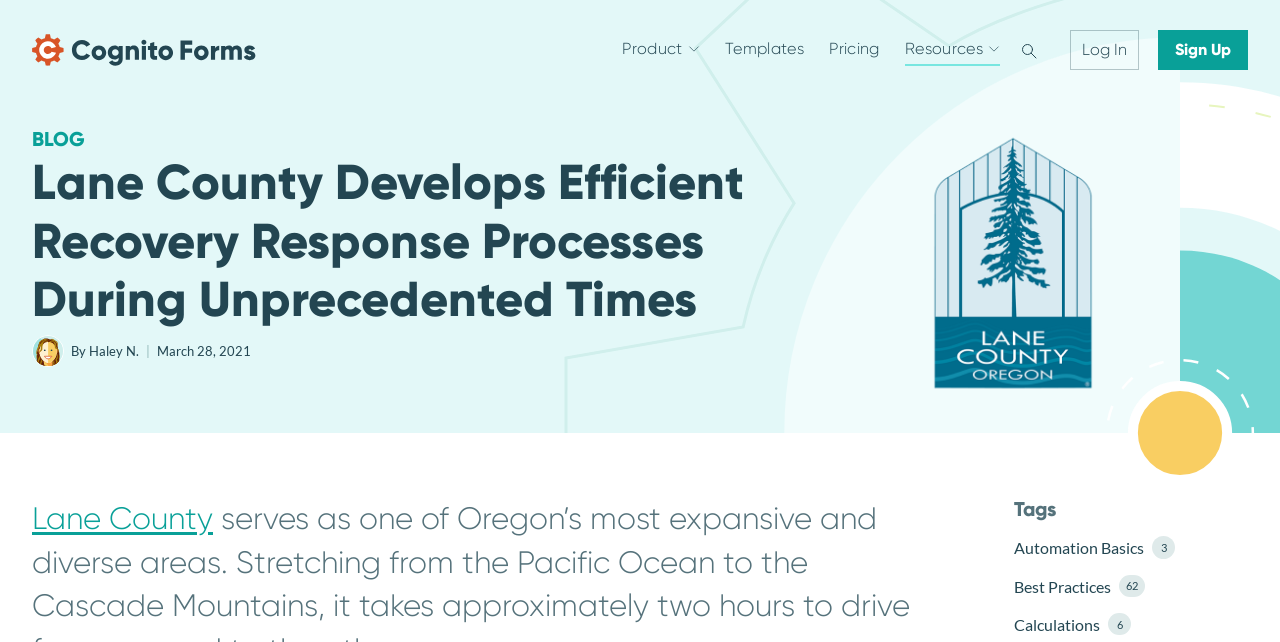Reply to the question with a brief word or phrase: What is the logo image above?

Cognito Forms